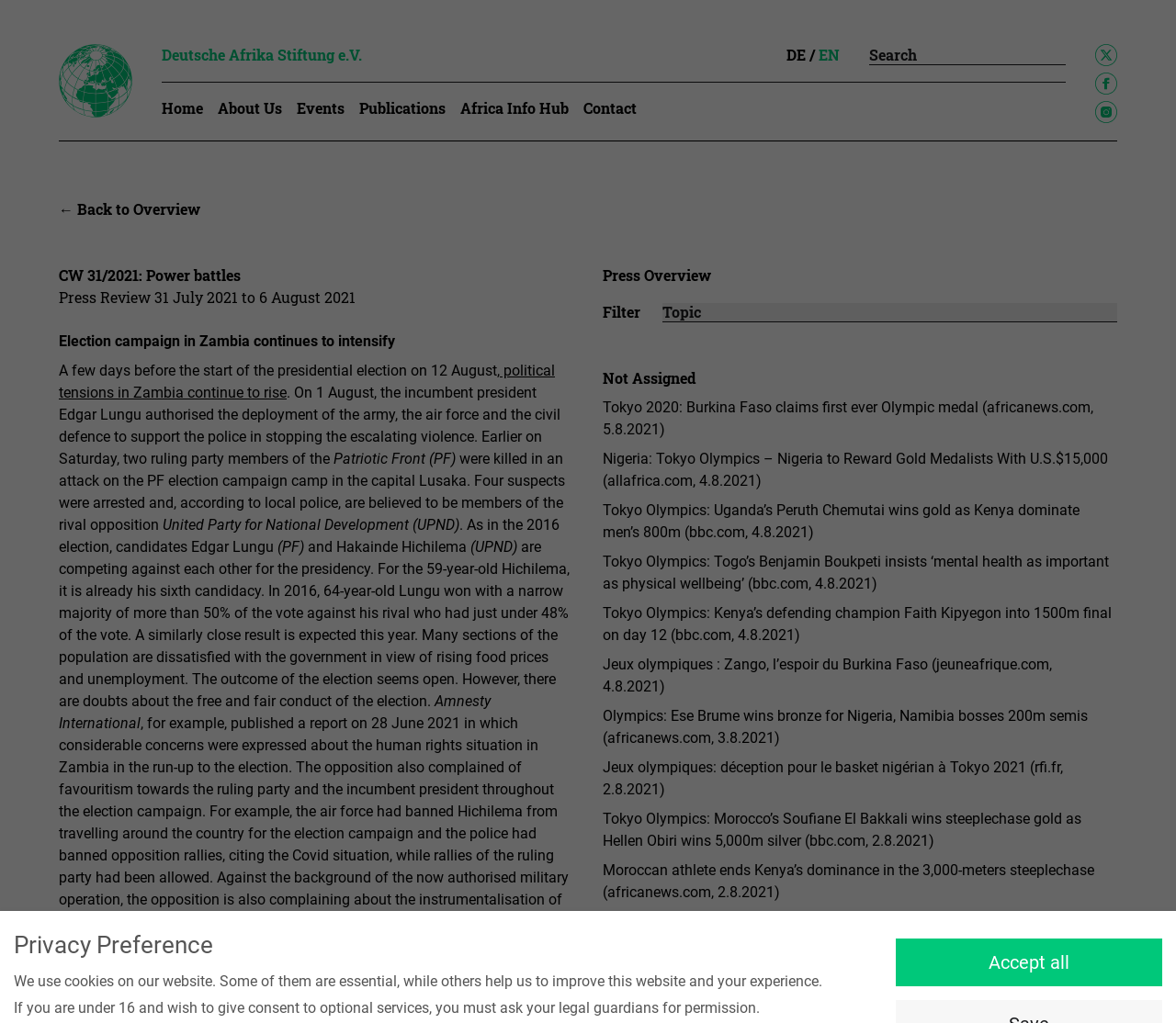Find the bounding box coordinates of the clickable area required to complete the following action: "Go to Home page".

[0.138, 0.081, 0.185, 0.117]